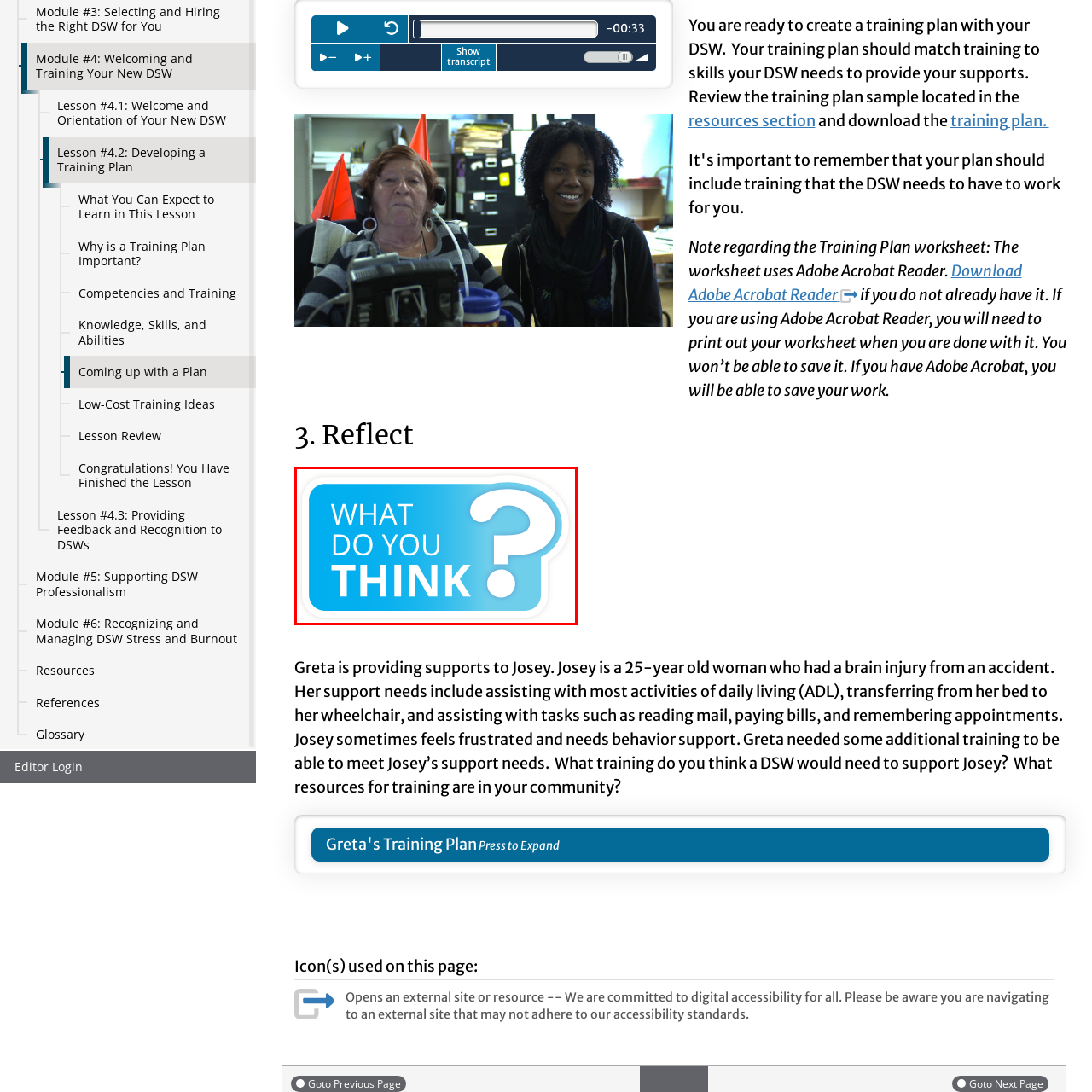Analyze the image highlighted by the red bounding box and give a one-word or phrase answer to the query: What symbol accompanies the text?

Question mark